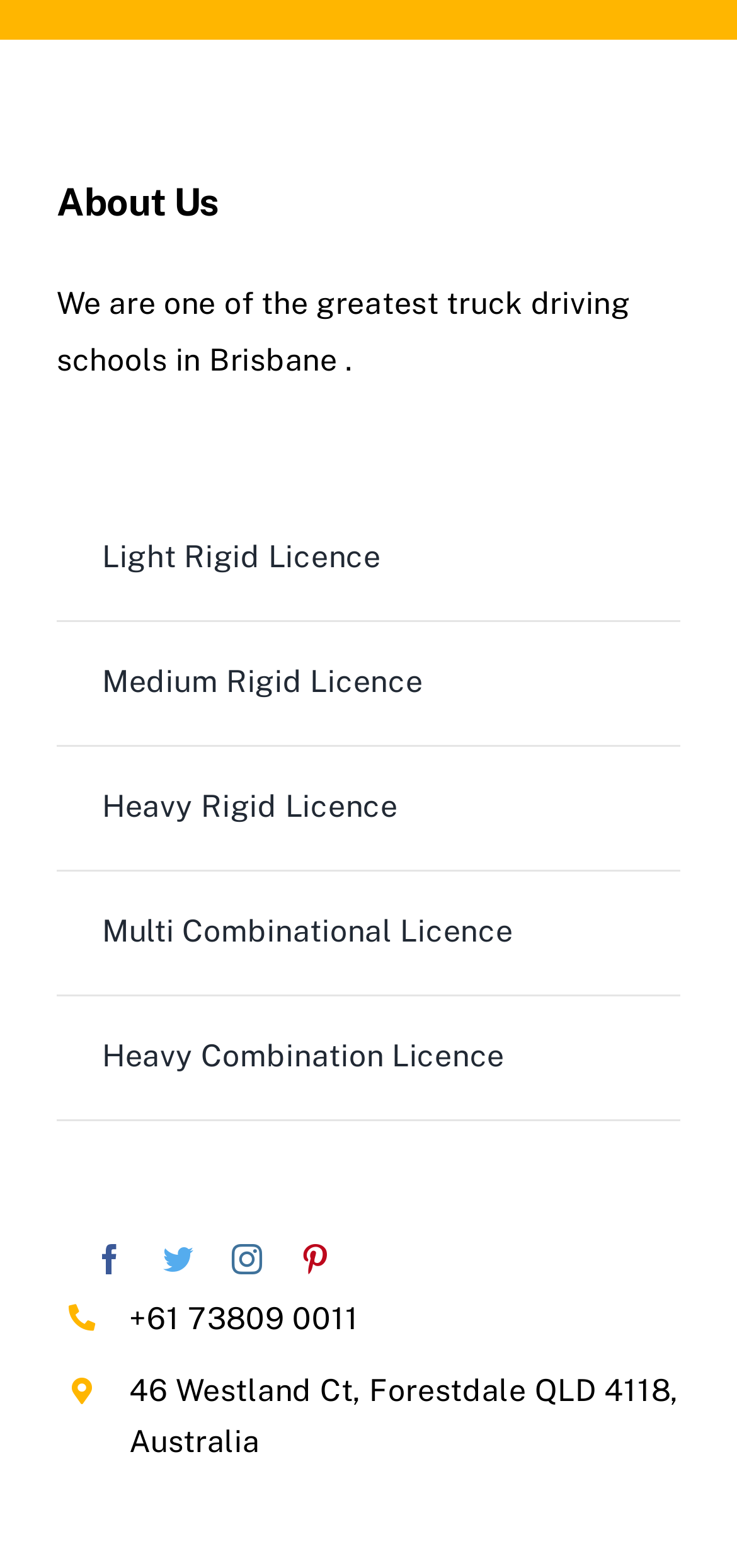Please analyze the image and give a detailed answer to the question:
What is the address of the school?

The address of the school is mentioned at the bottom of the webpage as '46 Westland Ct, Forestdale QLD 4118, Australia'.